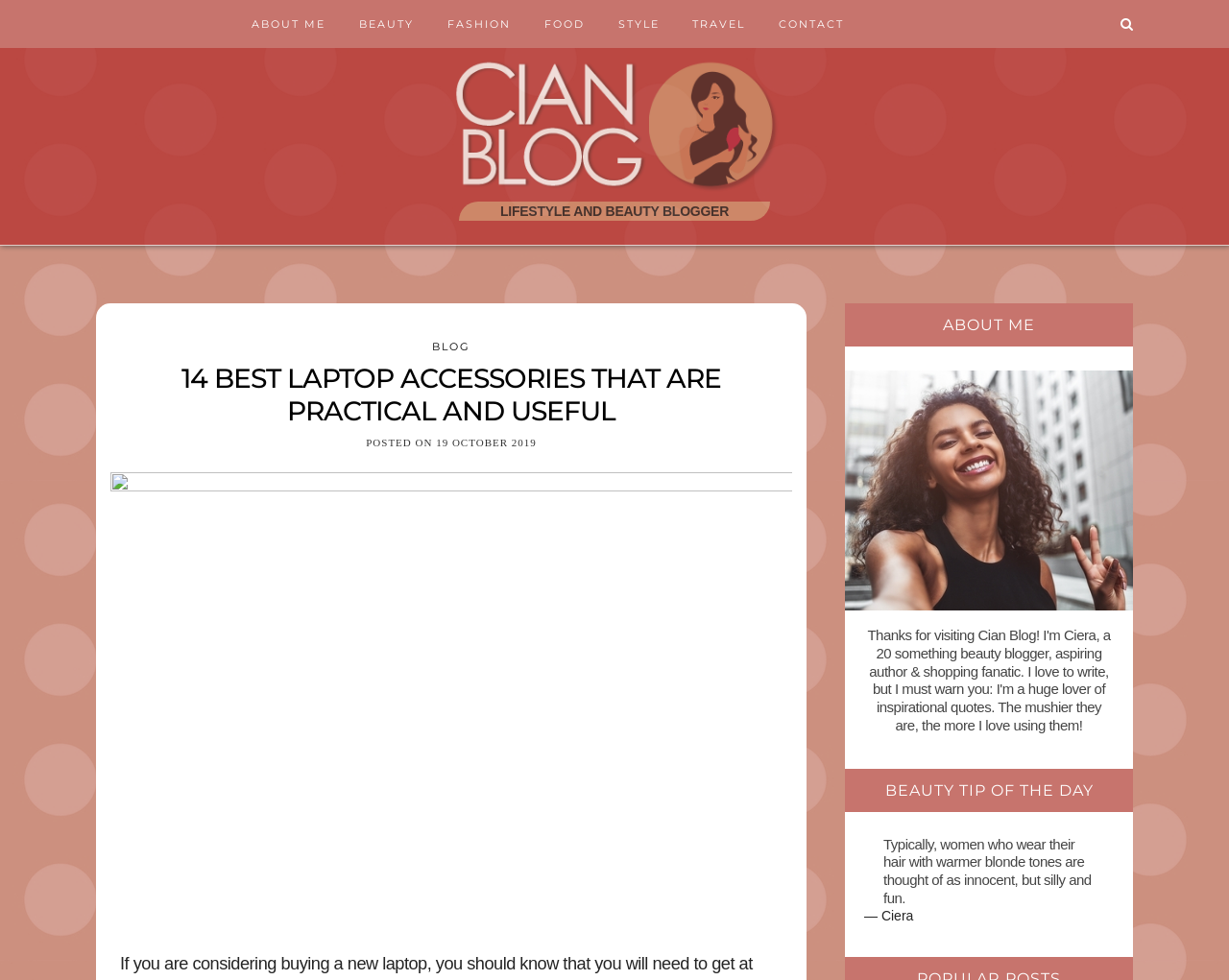What is the category of the link 'BEAUTY'?
Examine the image closely and answer the question with as much detail as possible.

I determined the answer by examining the link element with the text 'BEAUTY', which is located among other links with category names, such as 'FASHION' and 'FOOD', suggesting that 'BEAUTY' is a category.